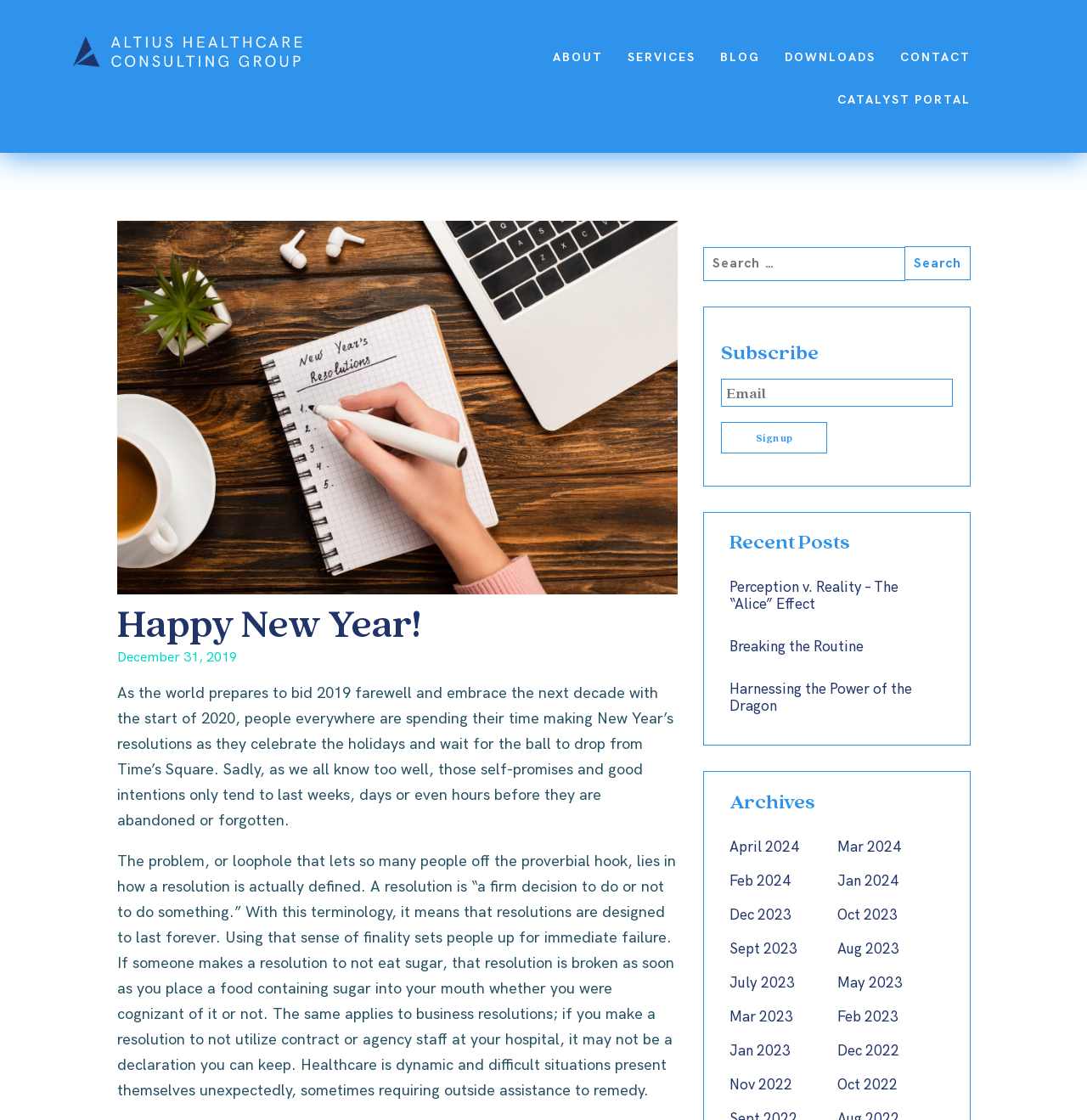Kindly provide the bounding box coordinates of the section you need to click on to fulfill the given instruction: "Subscribe with your email".

[0.663, 0.338, 0.876, 0.363]